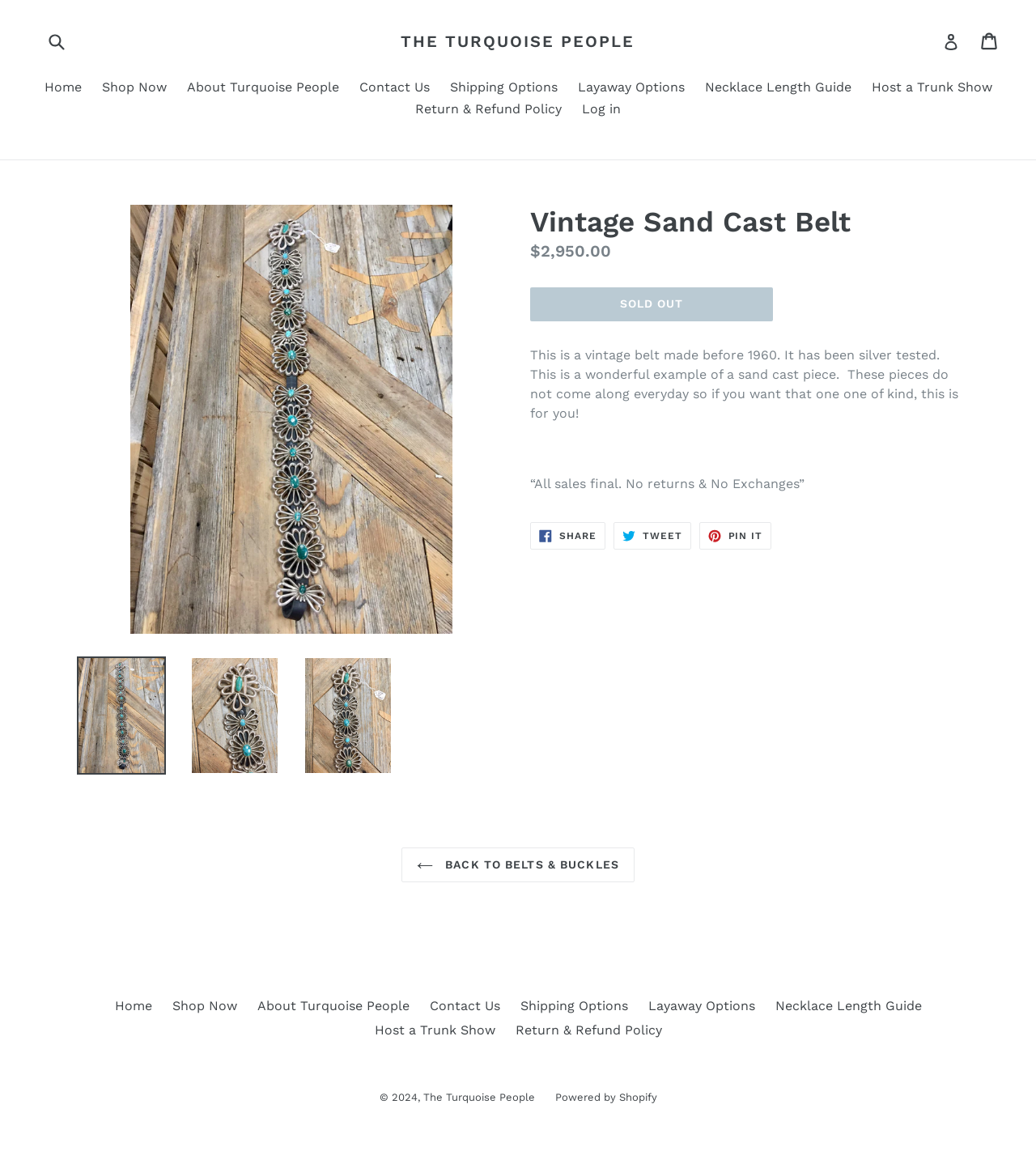Using the webpage screenshot, locate the HTML element that fits the following description and provide its bounding box: "Necklace Length Guide".

[0.748, 0.867, 0.889, 0.88]